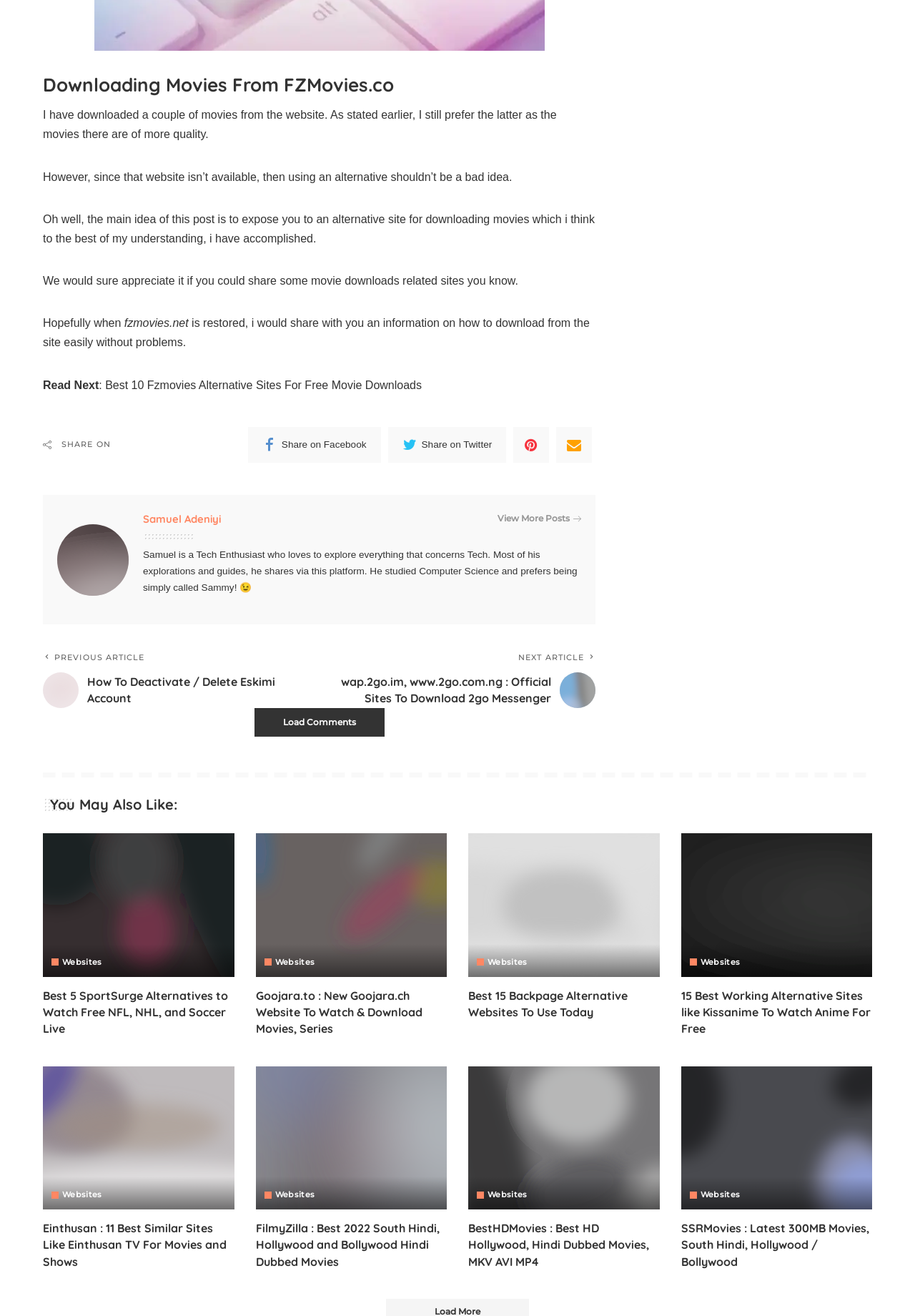Based on the image, please respond to the question with as much detail as possible:
How many alternative sites are mentioned for SportSurge?

The webpage mentions 'Best 5 SportSurge Alternatives to Watch Free NFL, NHL, and Soccer Live', indicating that five alternative sites are listed for SportSurge.